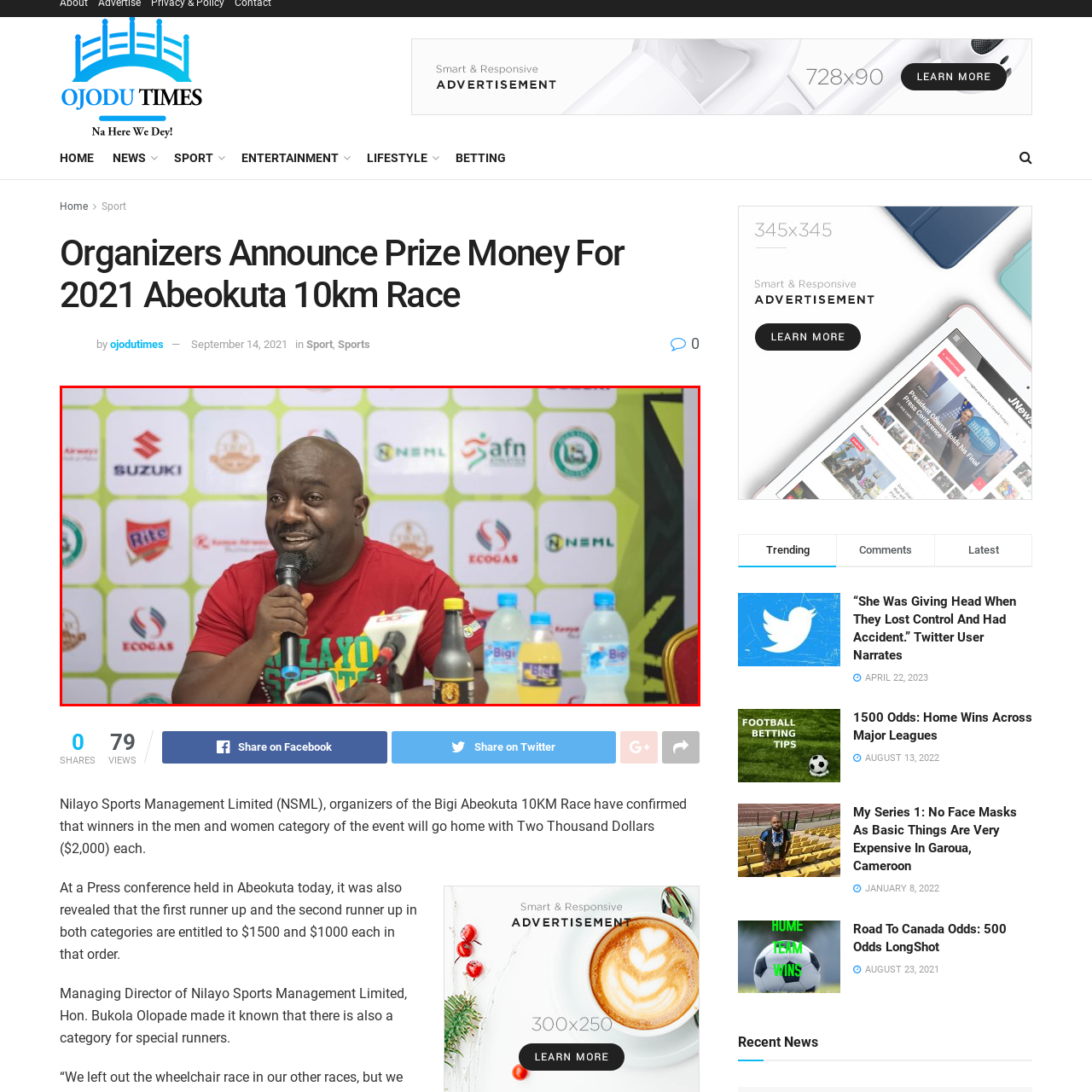Carefully look at the image inside the red box and answer the subsequent question in as much detail as possible, using the information from the image: 
What is on the table in front of the speaker?

The table is set with multiple beverages, including water and soft drinks, hinting at a professional yet welcoming atmosphere.